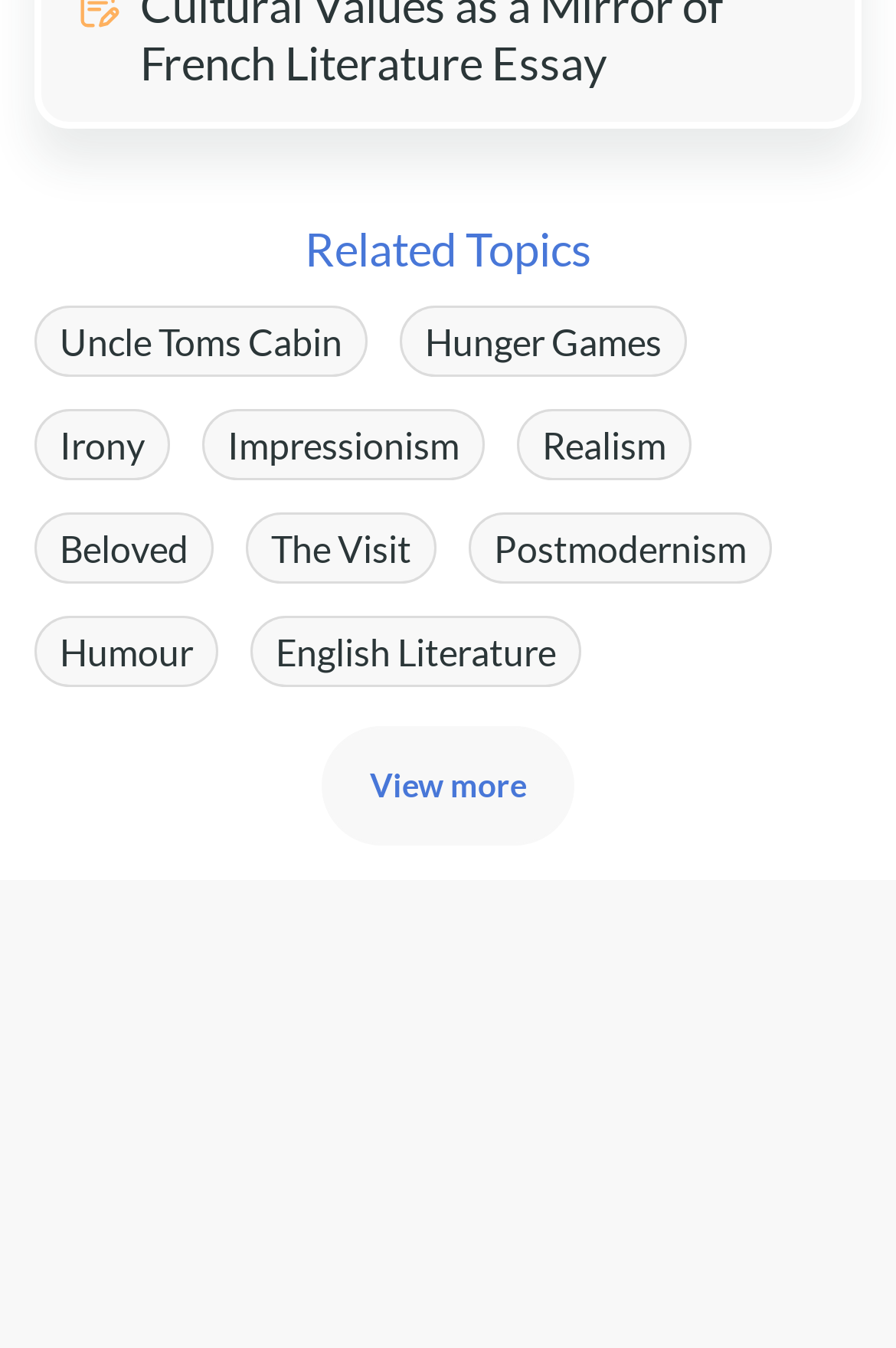What is the last related topic?
Based on the image, answer the question with as much detail as possible.

The last related topic is 'Humour' which is a link located at the bottom left of the webpage, indicated by the bounding box coordinates [0.038, 0.457, 0.244, 0.51].